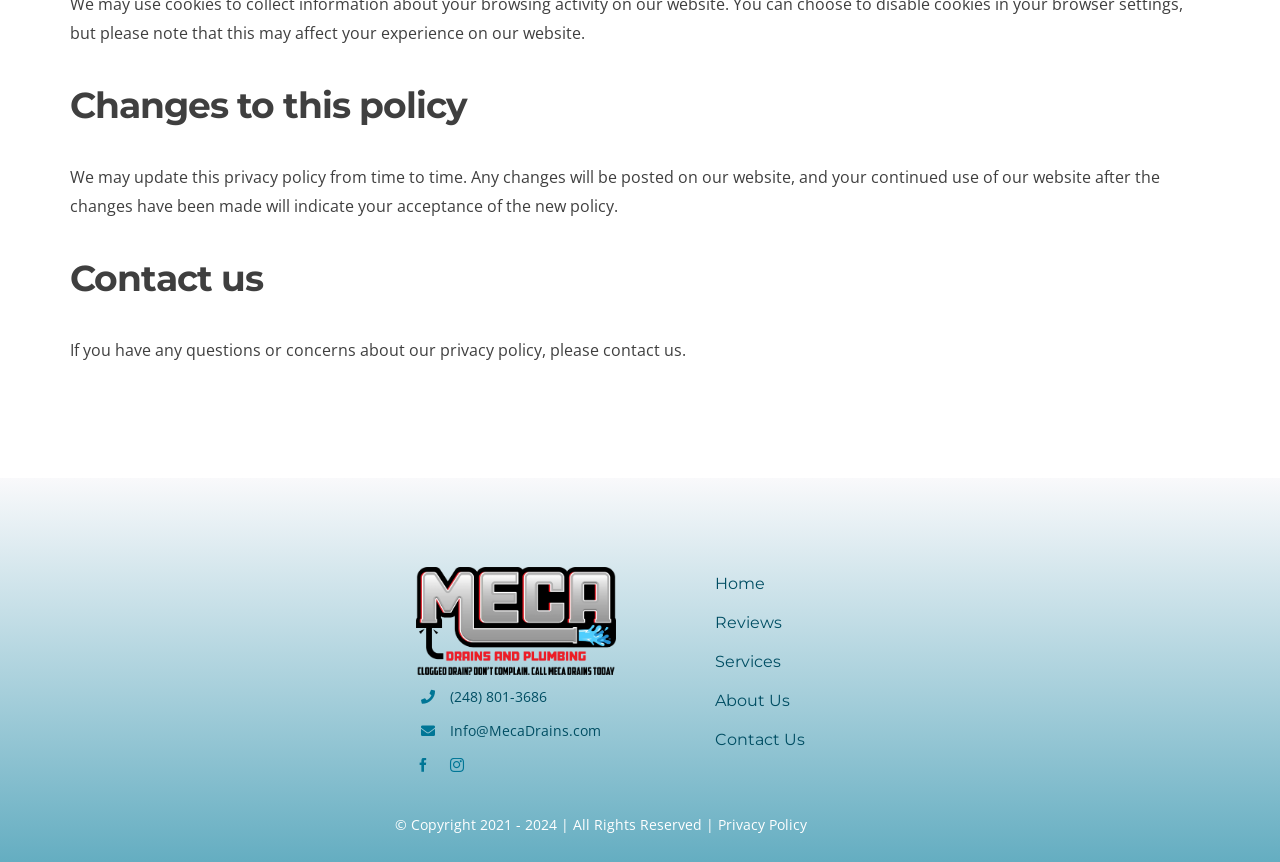Determine the bounding box of the UI component based on this description: "Reviews". The bounding box coordinates should be four float values between 0 and 1, i.e., [left, top, right, bottom].

[0.559, 0.707, 0.689, 0.74]